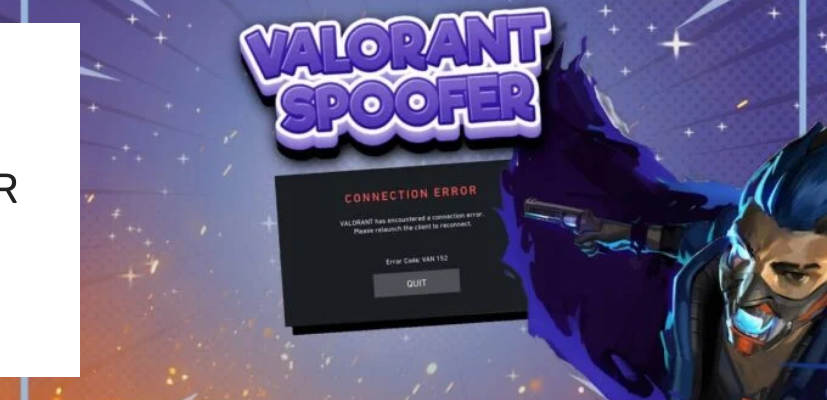What is the character in the image holding?
Provide a detailed and extensive answer to the question.

To the right of the error message, there's an illustrated character with blue hair and a stylish outfit, holding a pistol, enhancing the gaming aesthetics of the image.